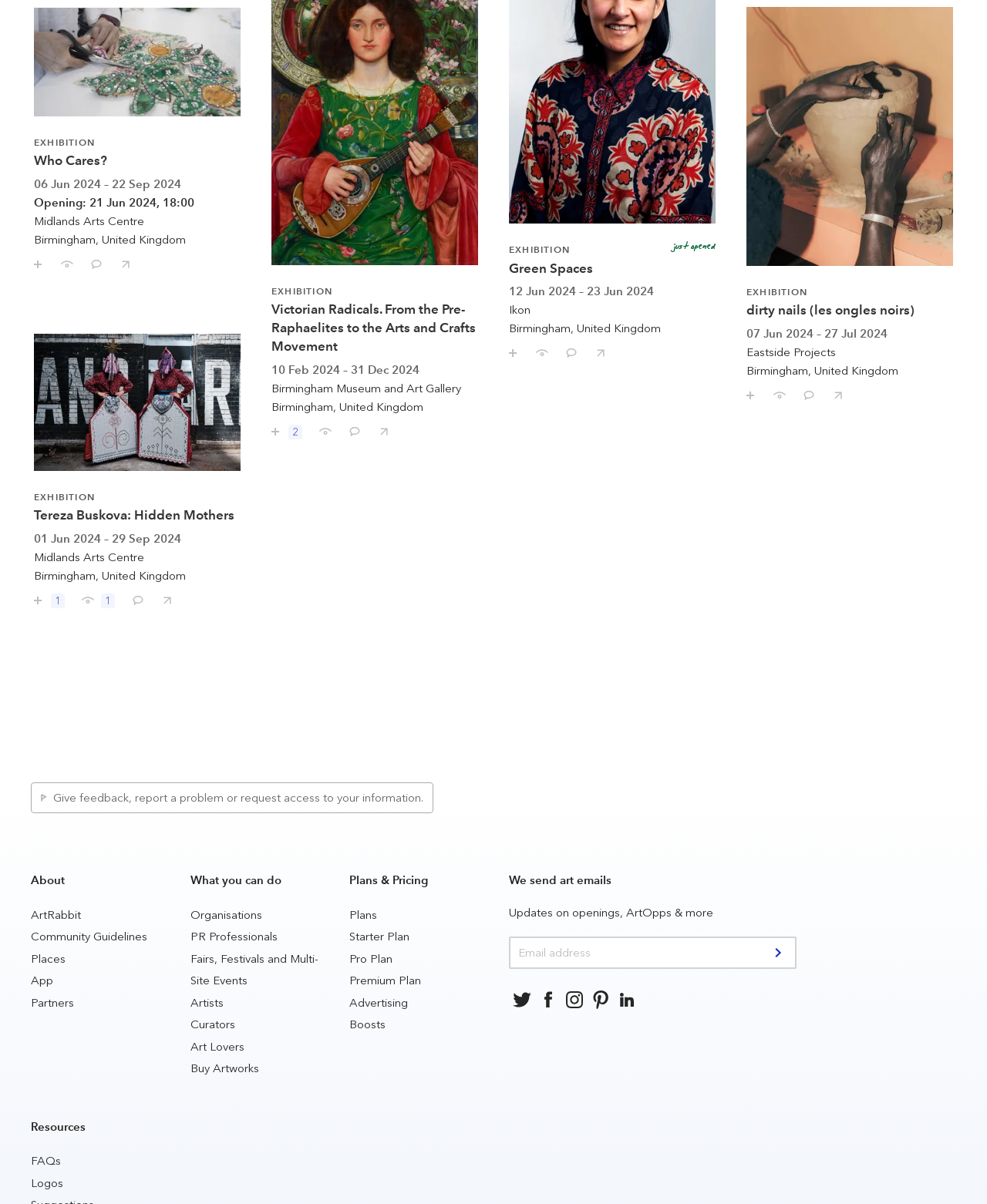What is the name of the second exhibition?
Offer a detailed and exhaustive answer to the question.

The second exhibition is titled 'Tereza Buskova: Hidden Mothers' which is mentioned in the link 'Tereza Buskova: Hidden Mothers EXHIBITION Tereza Buskova: Hidden Mothers 01 Jun 2024 – 29 Sep 2024 Midlands Arts Centre Birmingham, United Kingdom'.